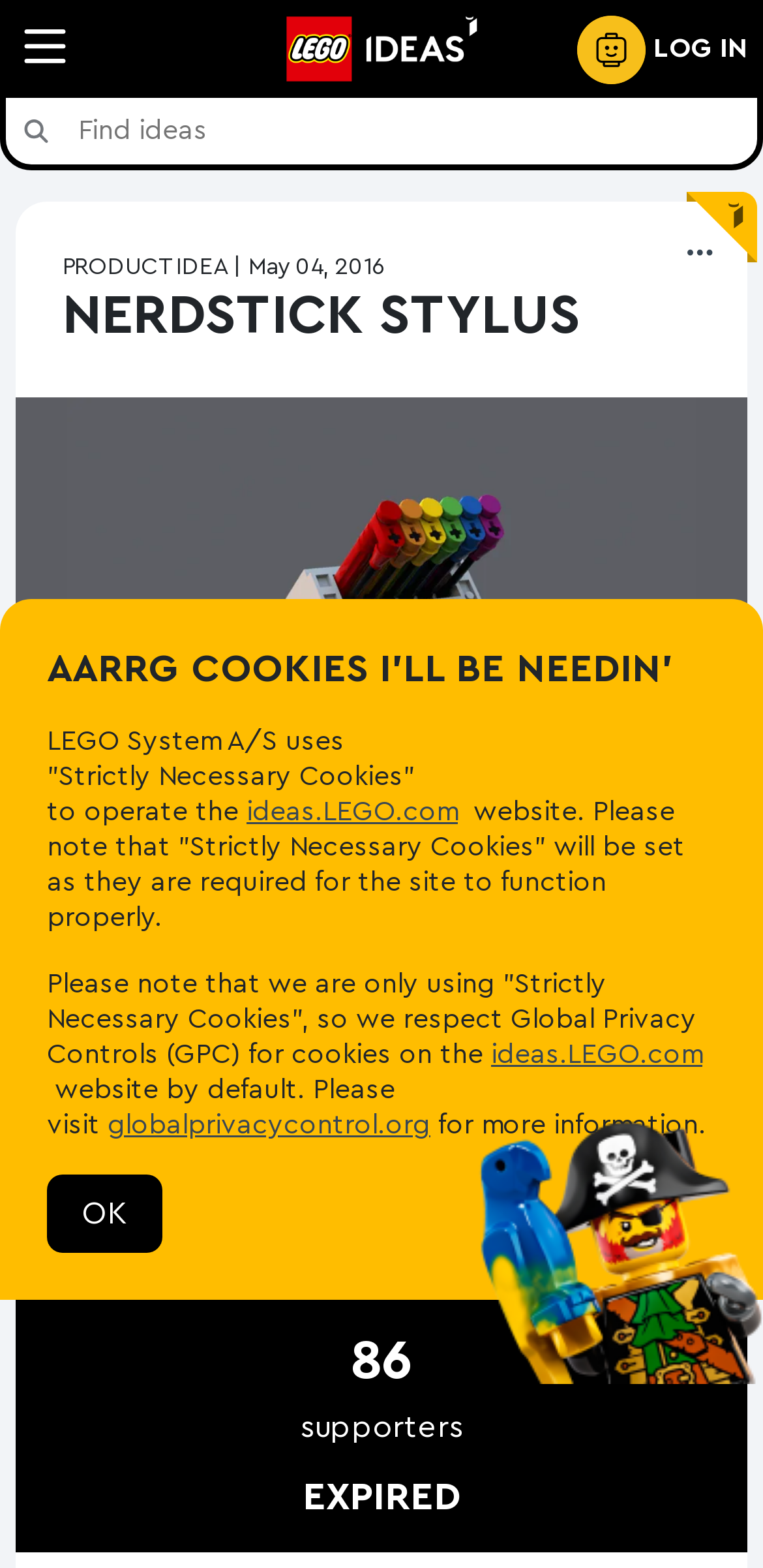Specify the bounding box coordinates of the area to click in order to execute this command: 'View NerdStick Stylus Options Menu'. The coordinates should consist of four float numbers ranging from 0 to 1, and should be formatted as [left, top, right, bottom].

[0.894, 0.153, 0.938, 0.17]